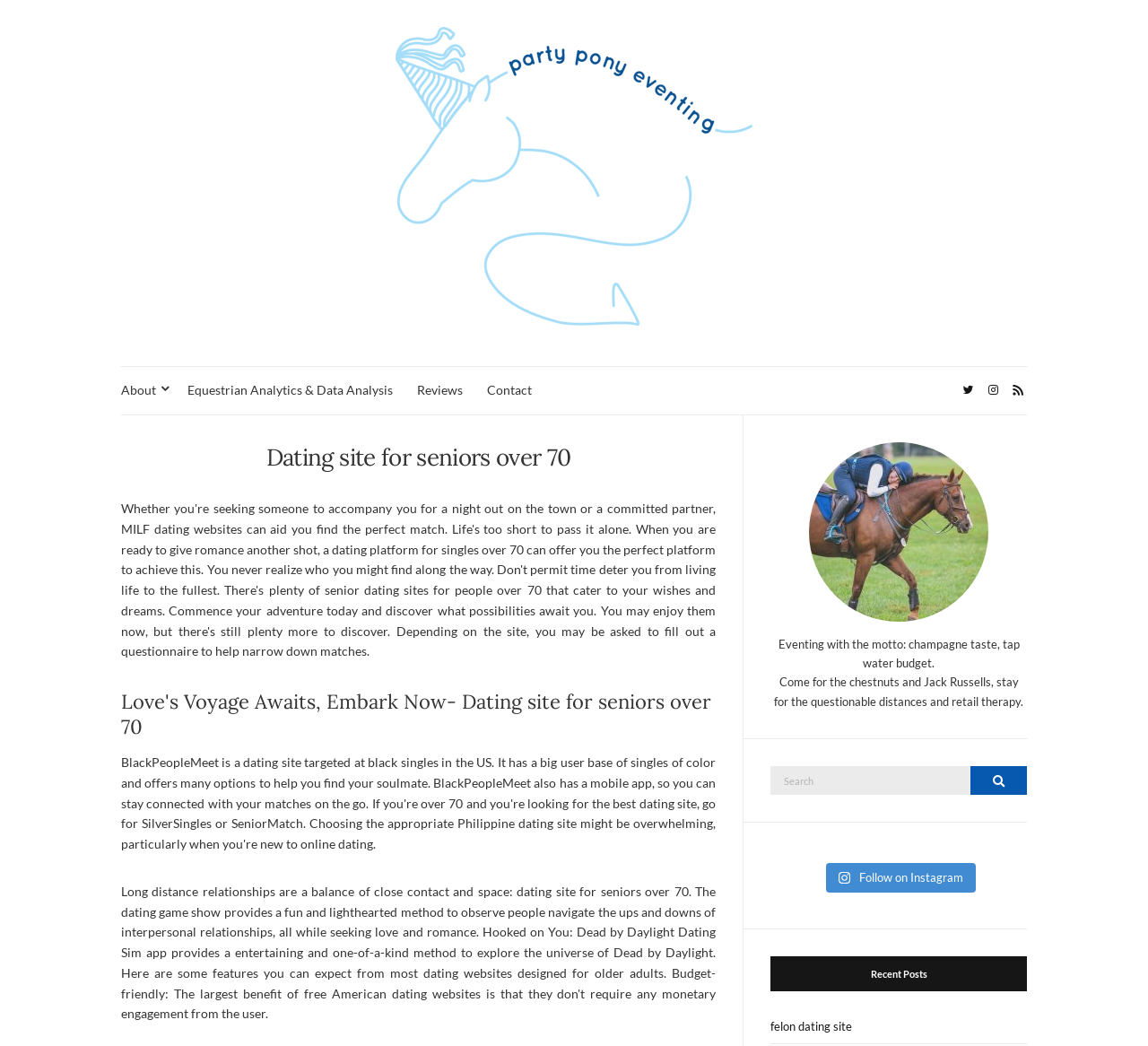Provide an in-depth caption for the webpage.

This webpage appears to be a dating site for seniors, with a focus on those over 70, 55, and 60. At the top left, there is a logo with the text "Party Pony Eventing" accompanied by an image. Below this, there is a navigation menu with links to "About", "Equestrian Analytics & Data Analysis", "Reviews", and "Contact". 

To the right of the navigation menu, there are three social media links represented by icons. Below the navigation menu, there is a prominent heading that reads "Dating site for seniors over 70" followed by a subheading "Love's Voyage Awaits, Embark Now- Dating site for seniors over 70". 

On the right side of the page, there are two blocks of text that appear to be quotes or taglines, with a humorous tone. Below these quotes, there is a search bar with a placeholder text "Search for:" and a button with a magnifying glass icon. 

Further down the page, there is a link to follow the site on Instagram. The page also features a section titled "Recent Posts" with a link to an article titled "felon dating site". Overall, the page has a mix of navigation, branding, and content elements, with a focus on dating for seniors.